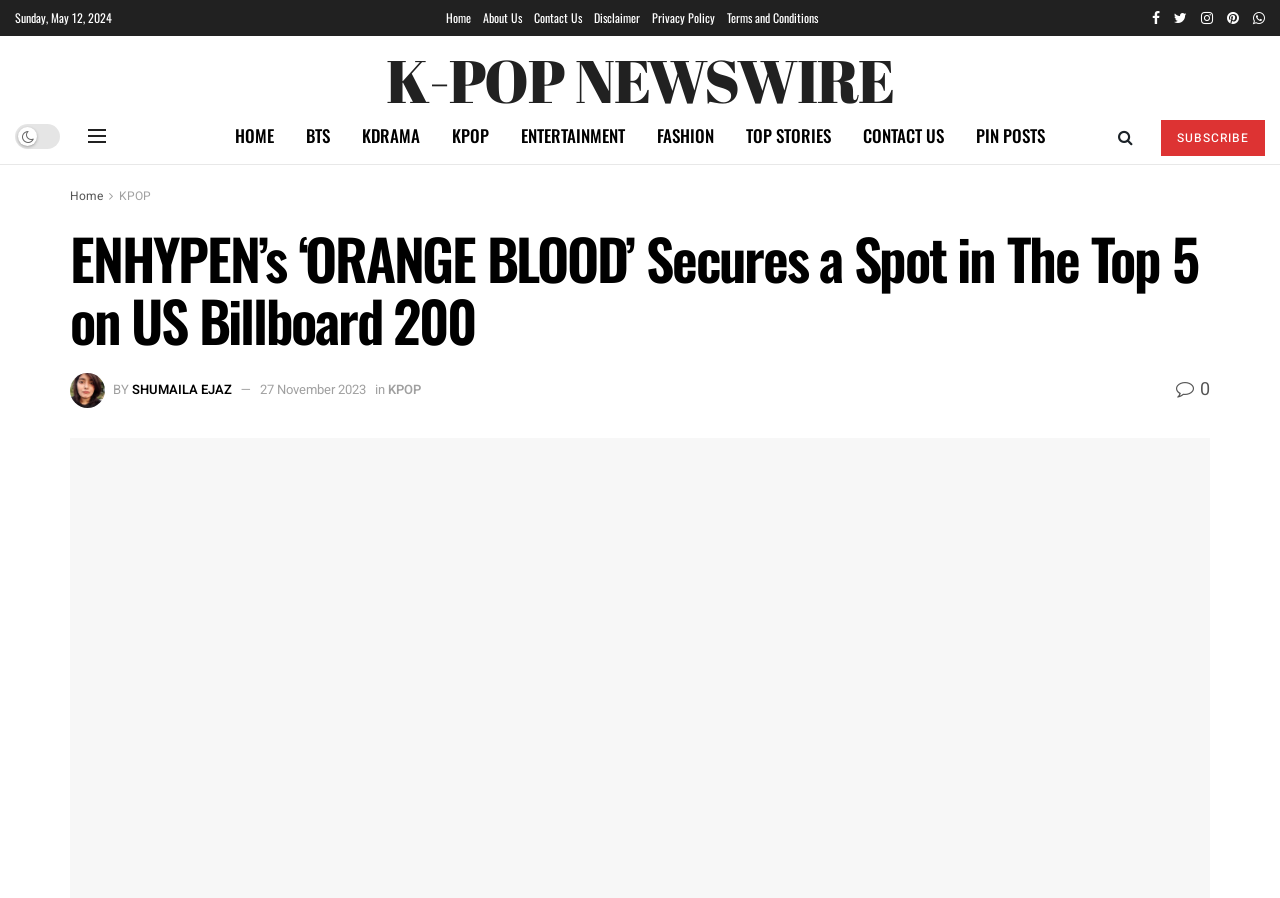Please identify the bounding box coordinates for the region that you need to click to follow this instruction: "Read the article about ENHYPEN's 'ORANGE BLOOD'".

[0.055, 0.253, 0.945, 0.39]